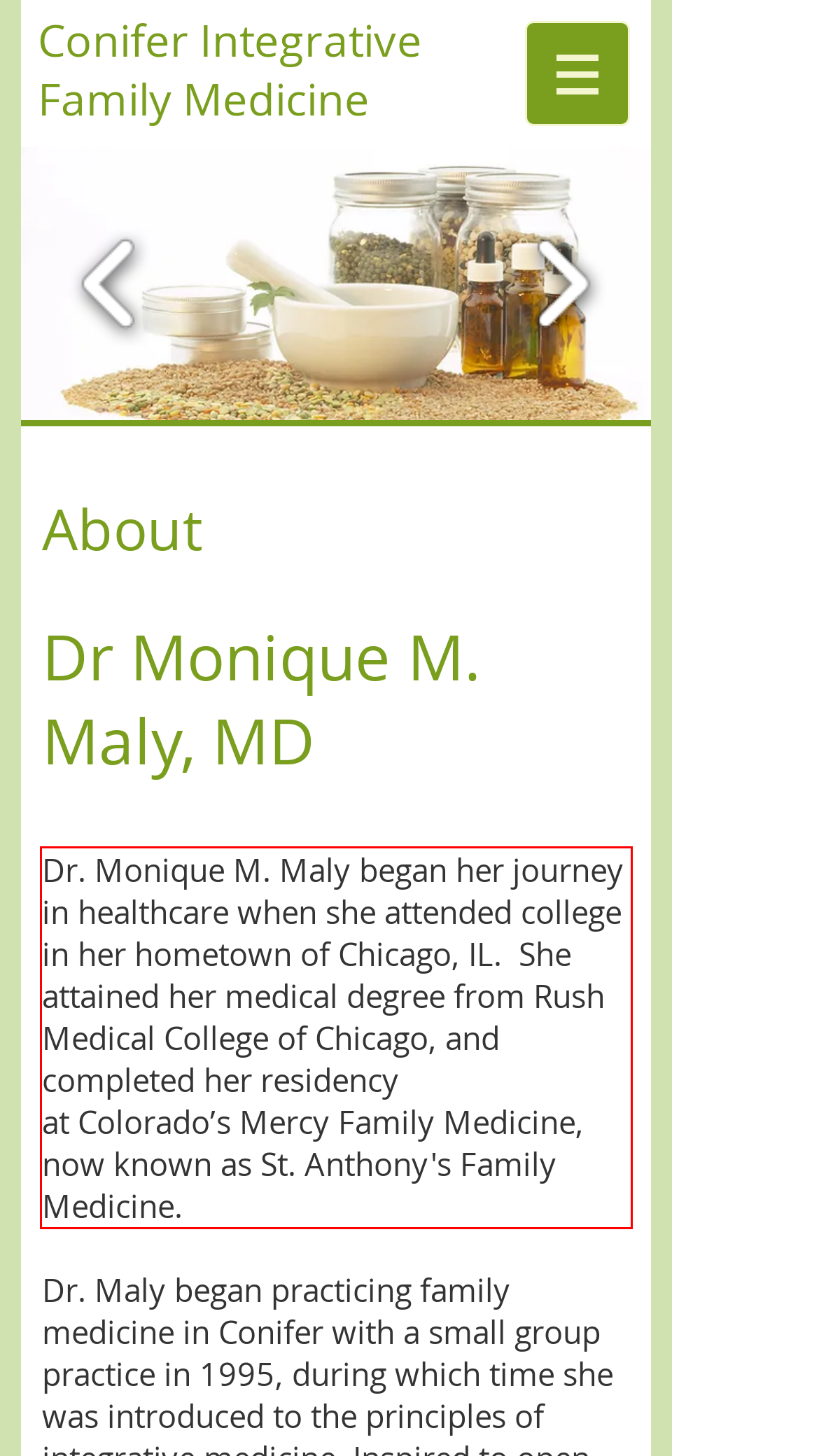You have a screenshot of a webpage, and there is a red bounding box around a UI element. Utilize OCR to extract the text within this red bounding box.

Dr. Monique M. Maly began her journey in healthcare when she attended college in her hometown of Chicago, IL. She attained her medical degree from Rush Medical College of Chicago, and completed her residency at Colorado’s Mercy Family Medicine, now known as St. Anthony's Family Medicine.